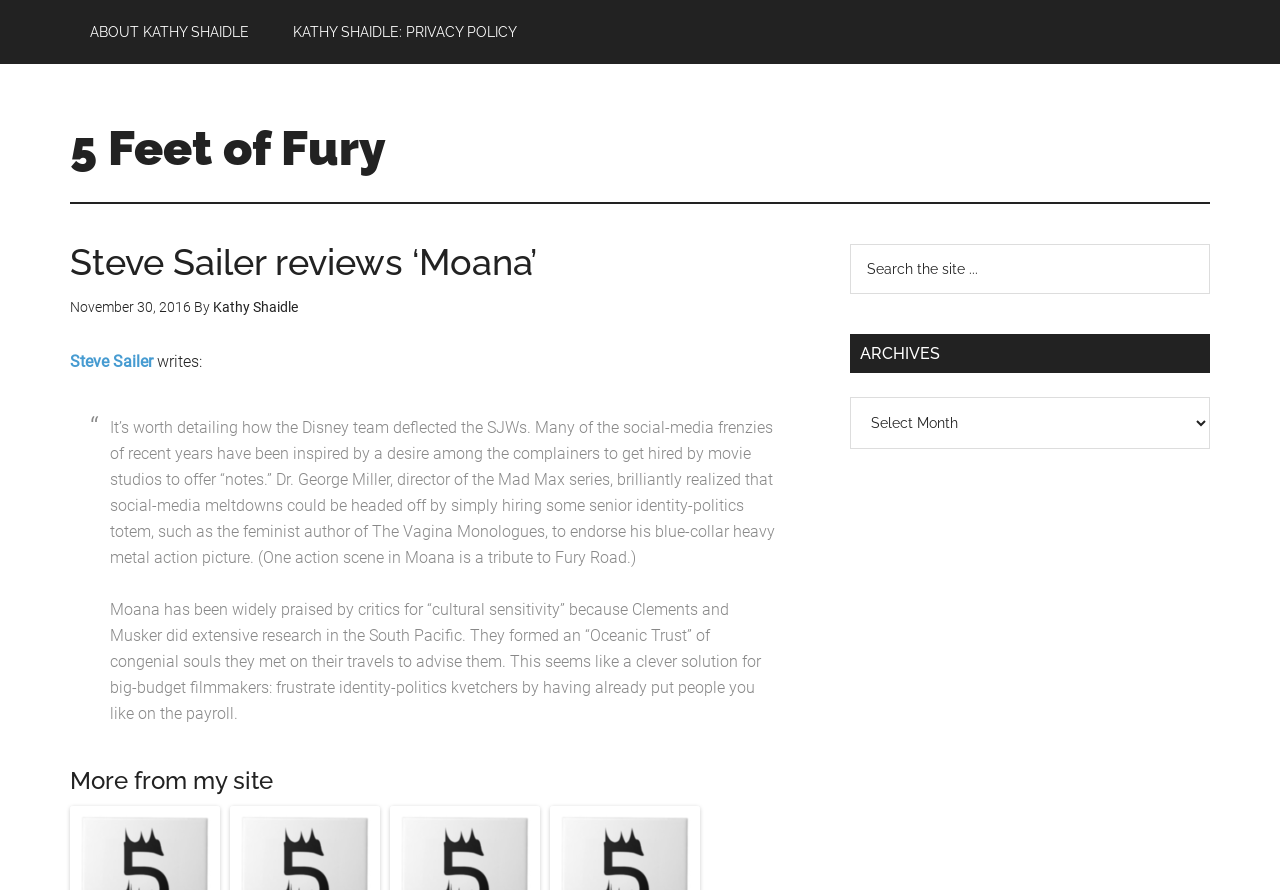Answer the question below using just one word or a short phrase: 
What is the date of the review?

November 30, 2016